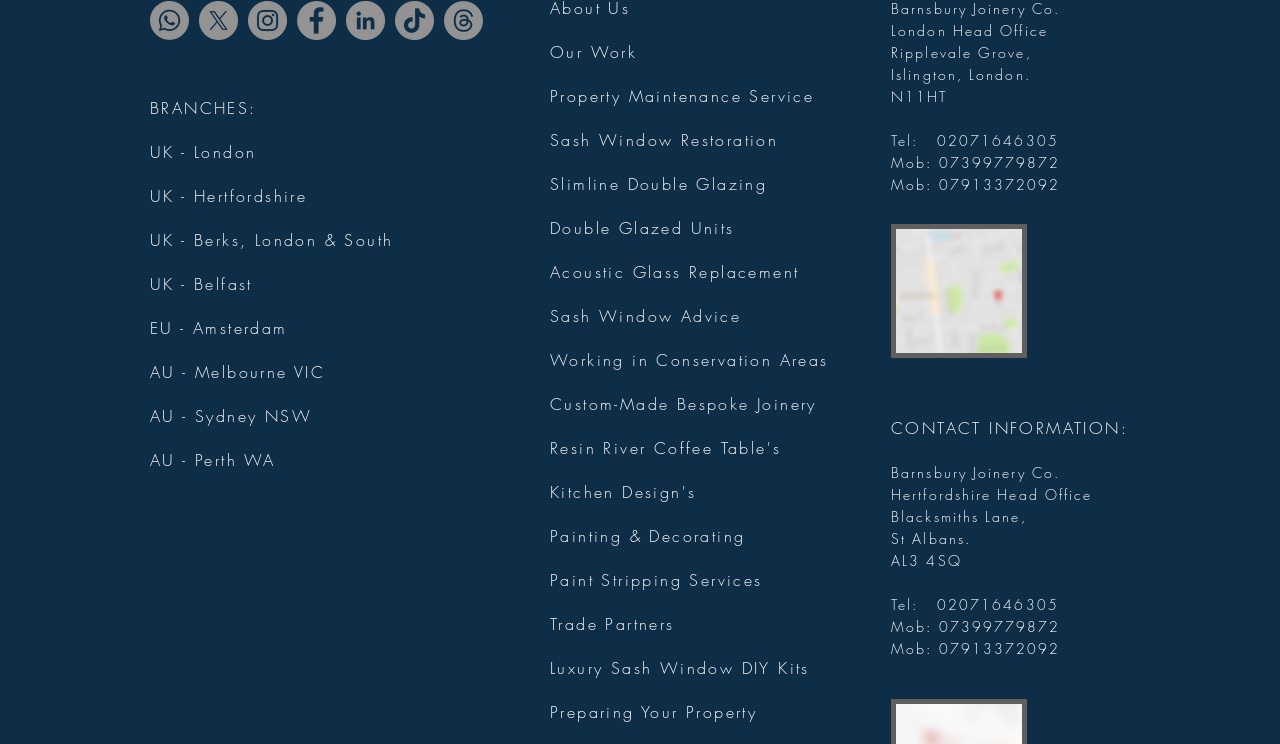Please examine the image and answer the question with a detailed explanation:
What is the location of the London Head Office?

The location of the London Head Office can be found in the top-right section of the webpage, where the address is written as 'Ripplevale Grove, Islington, London. N11HT'.